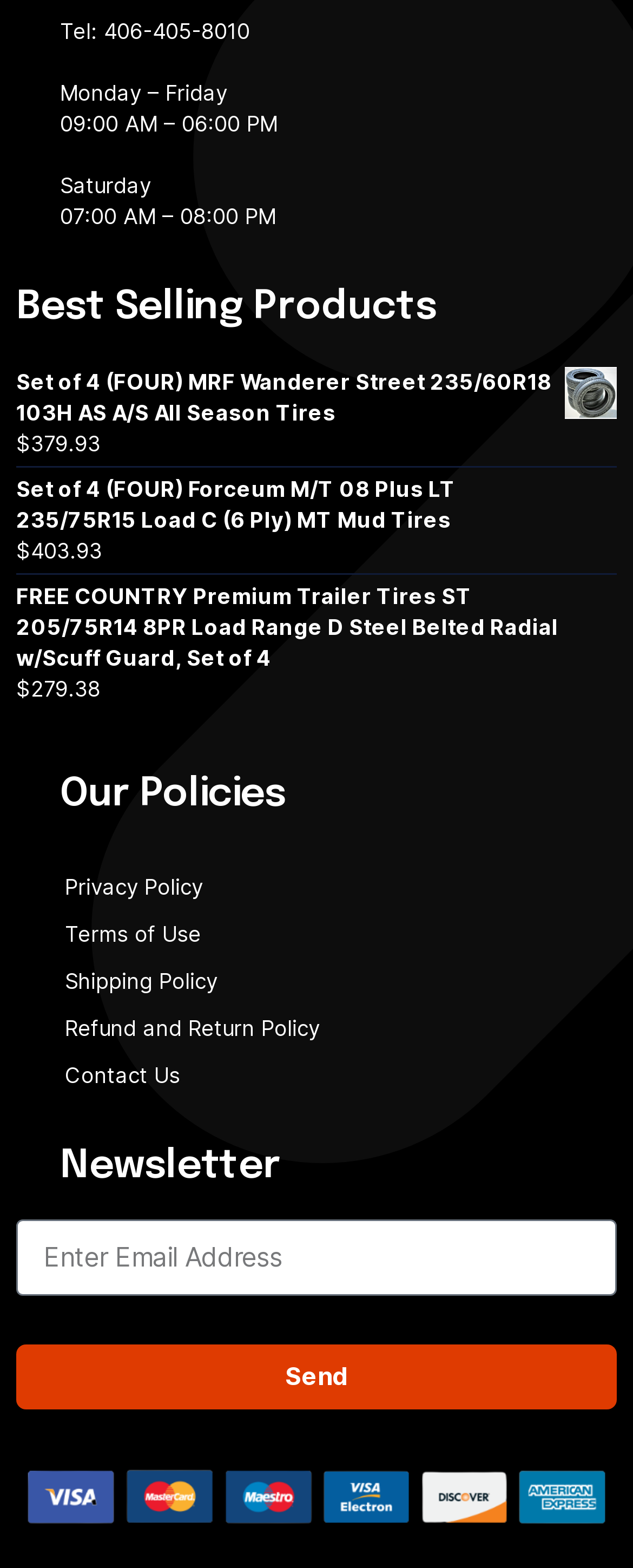Provide the bounding box coordinates for the UI element that is described by this text: "406-405-8010". The coordinates should be in the form of four float numbers between 0 and 1: [left, top, right, bottom].

[0.164, 0.011, 0.395, 0.027]